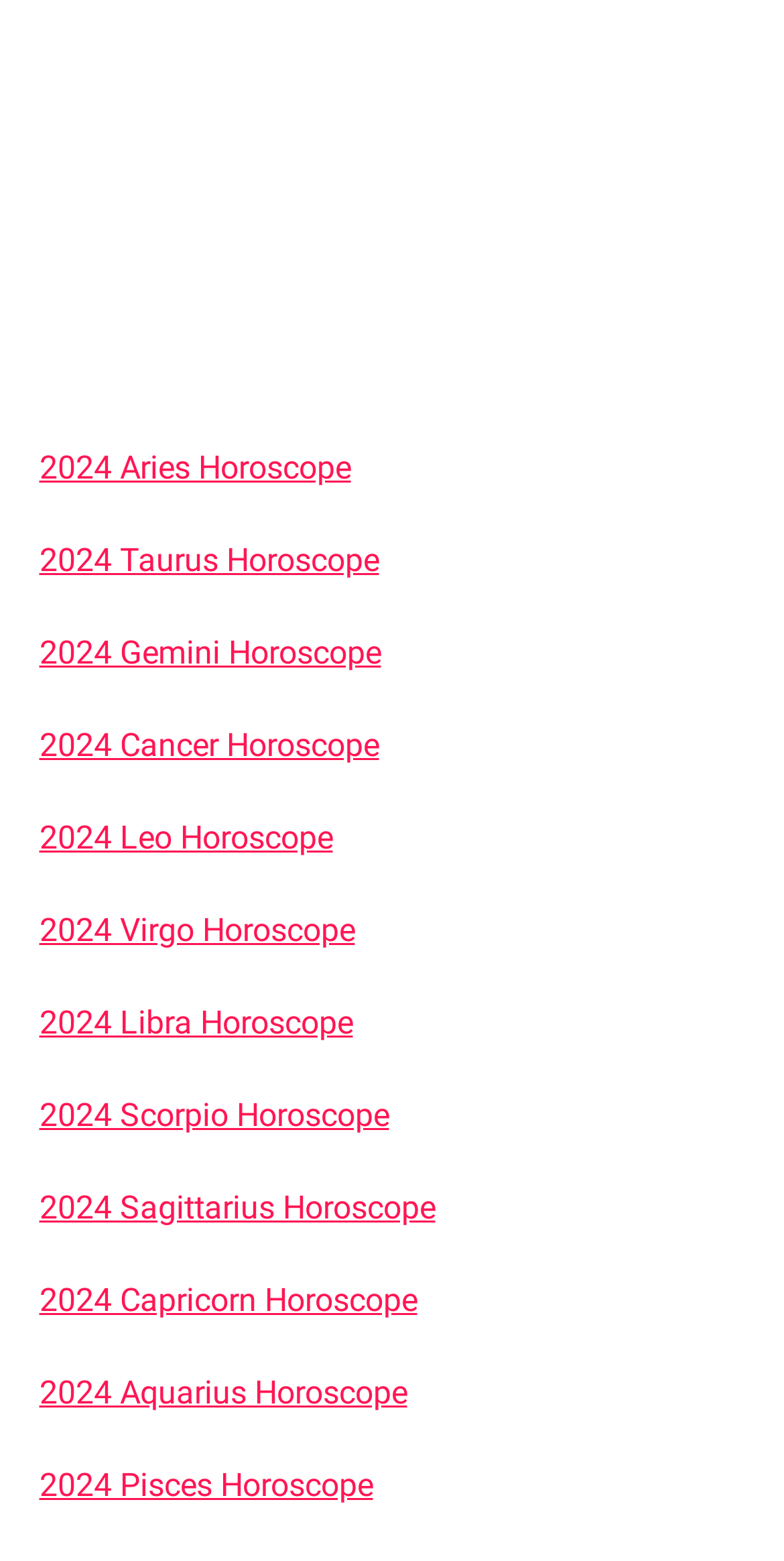Is there a link for Scorpio Horoscope?
Refer to the image and answer the question using a single word or phrase.

Yes